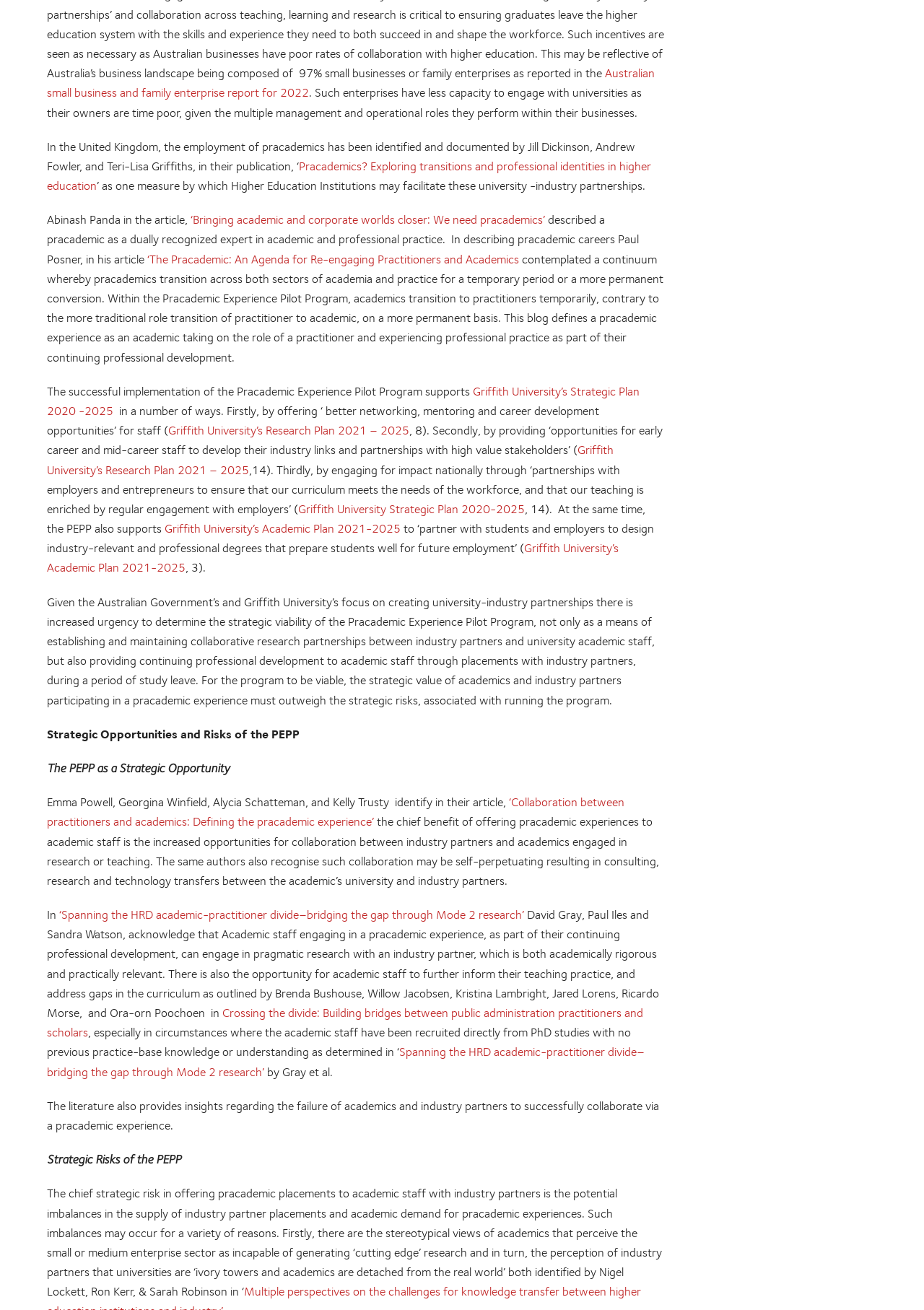Could you locate the bounding box coordinates for the section that should be clicked to accomplish this task: "Learn more about the article 'Collaboration between practitioners and academics: Defining the pracademic experience'".

[0.051, 0.607, 0.676, 0.633]